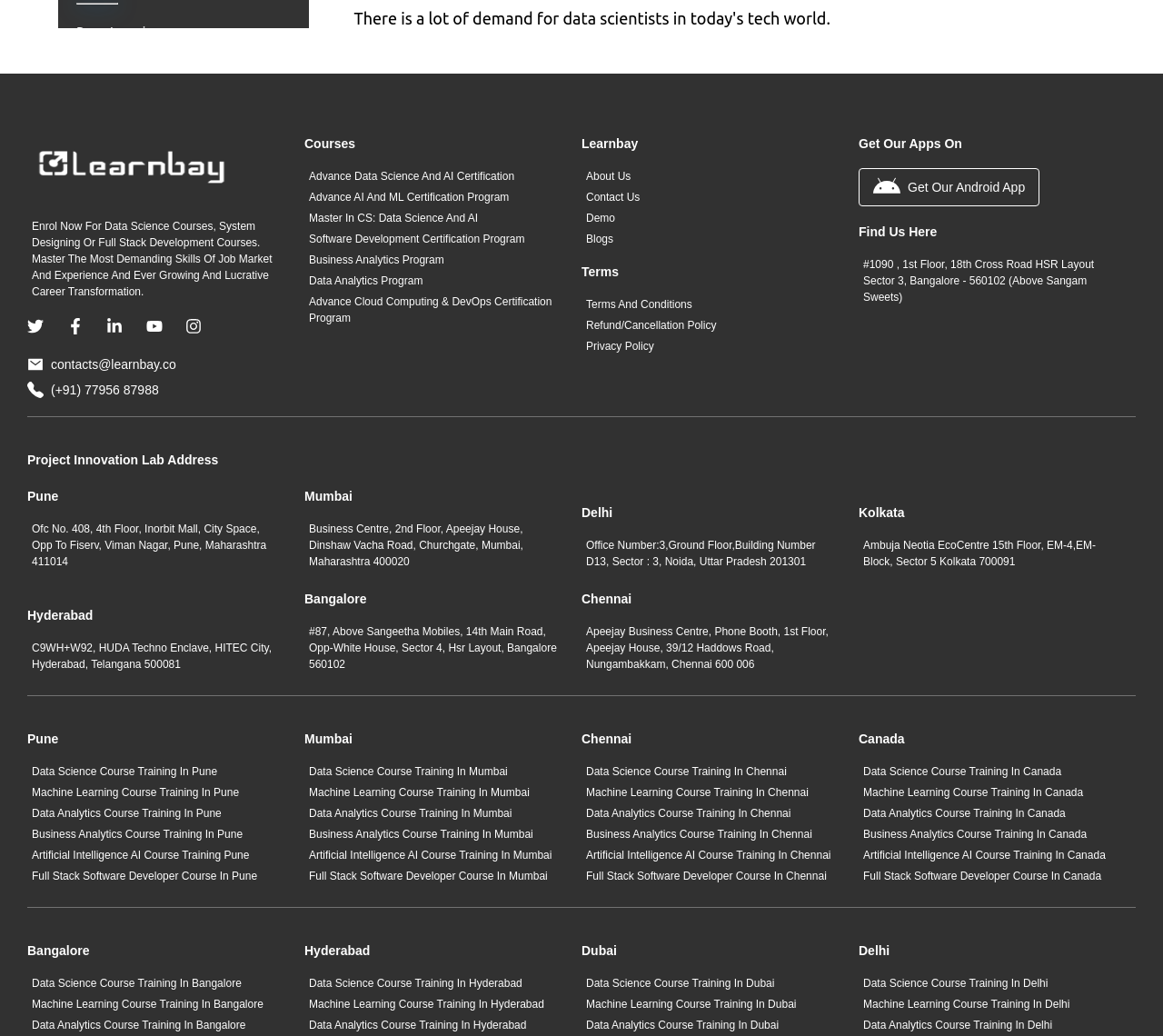What is the name of the organization offering data science courses?
Based on the visual information, provide a detailed and comprehensive answer.

The webpage has a logo and text that reads 'Learnbay', which suggests that it is the name of the organization offering data science courses and certifications.